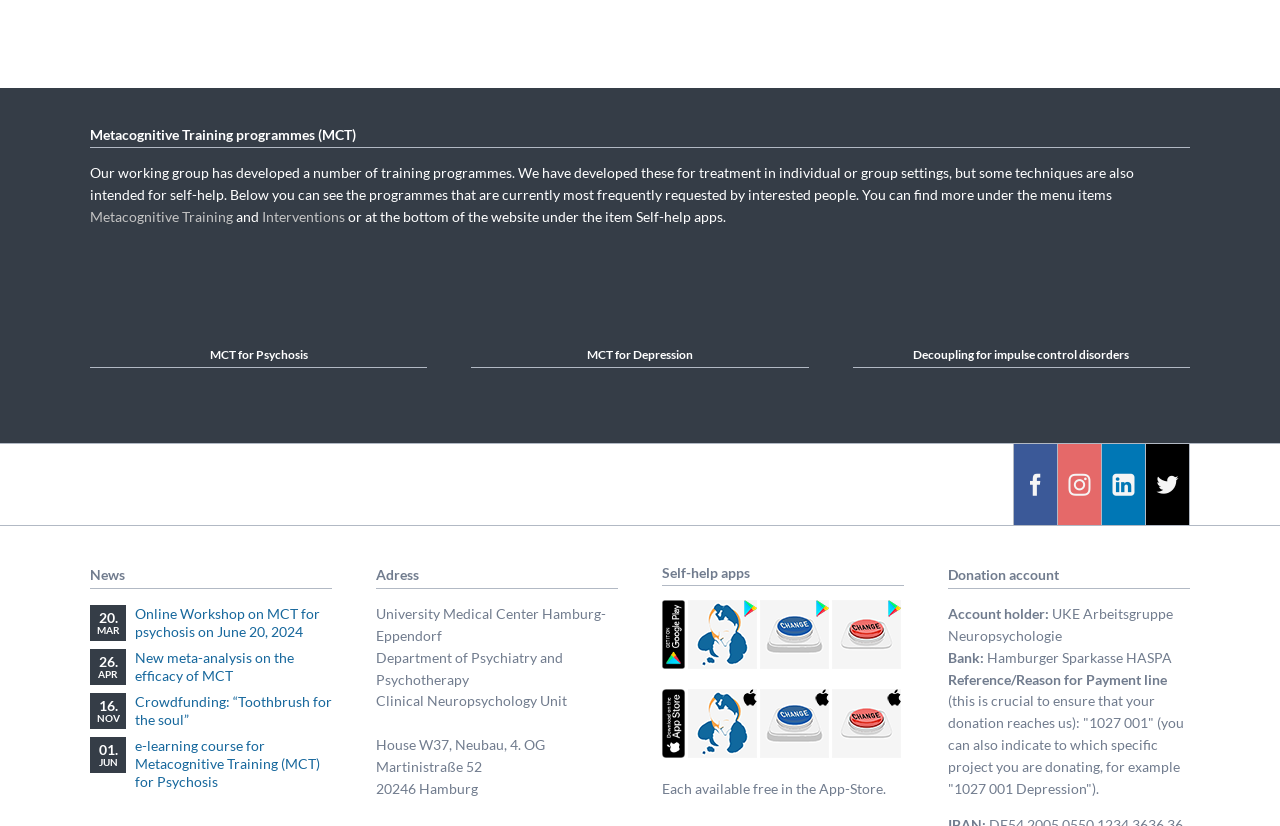Provide the bounding box coordinates of the section that needs to be clicked to accomplish the following instruction: "Read news about Online Workshop on MCT for psychosis on June 20, 2024."

[0.07, 0.732, 0.259, 0.776]